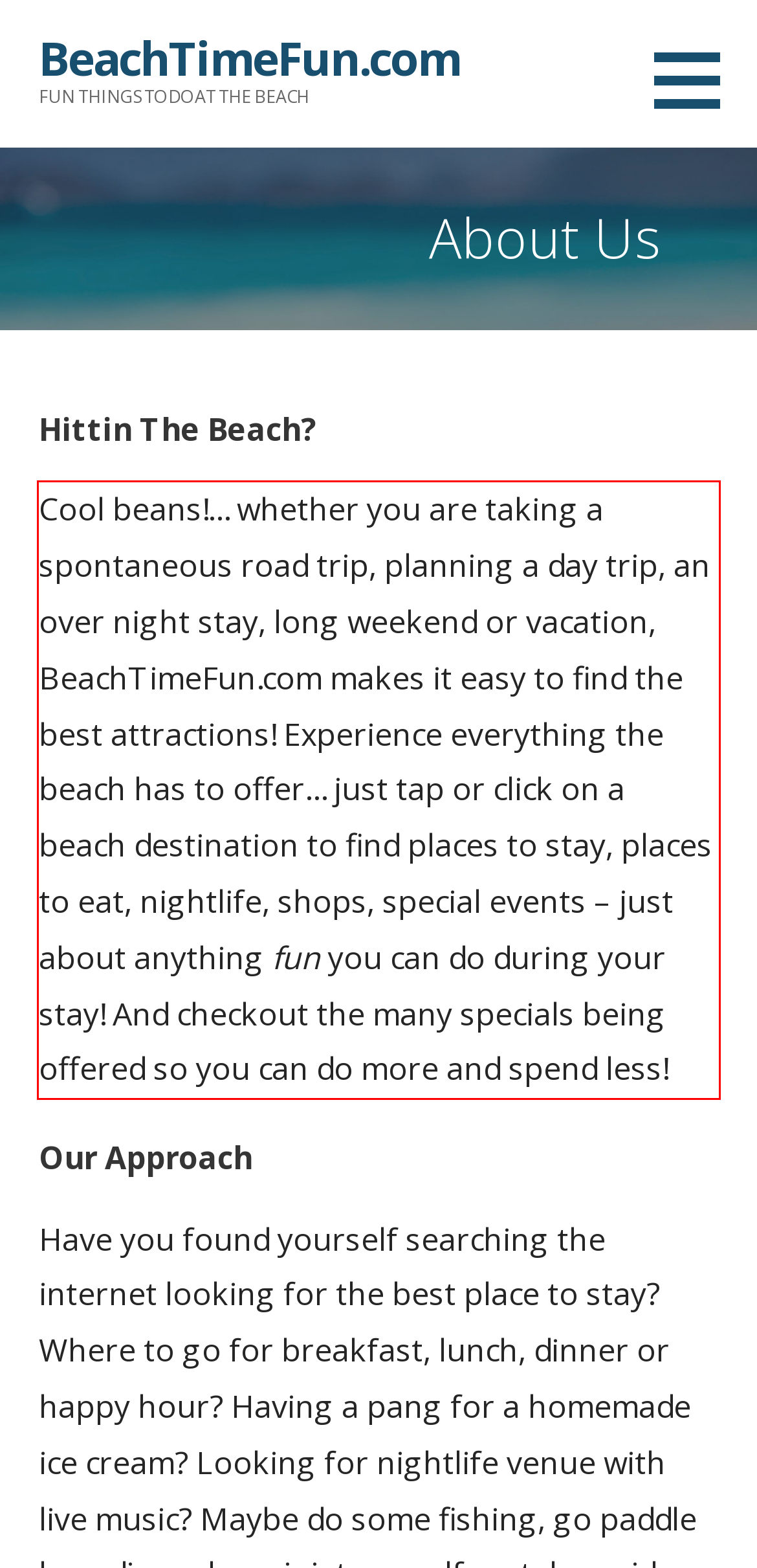You are given a webpage screenshot with a red bounding box around a UI element. Extract and generate the text inside this red bounding box.

Cool beans!… whether you are taking a spontaneous road trip, planning a day trip, an over night stay, long weekend or vacation, BeachTimeFun.com makes it easy to find the best attractions! Experience everything the beach has to offer… just tap or click on a beach destination to find places to stay, places to eat, nightlife, shops, special events – just about anything fun you can do during your stay! And checkout the many specials being offered so you can do more and spend less!